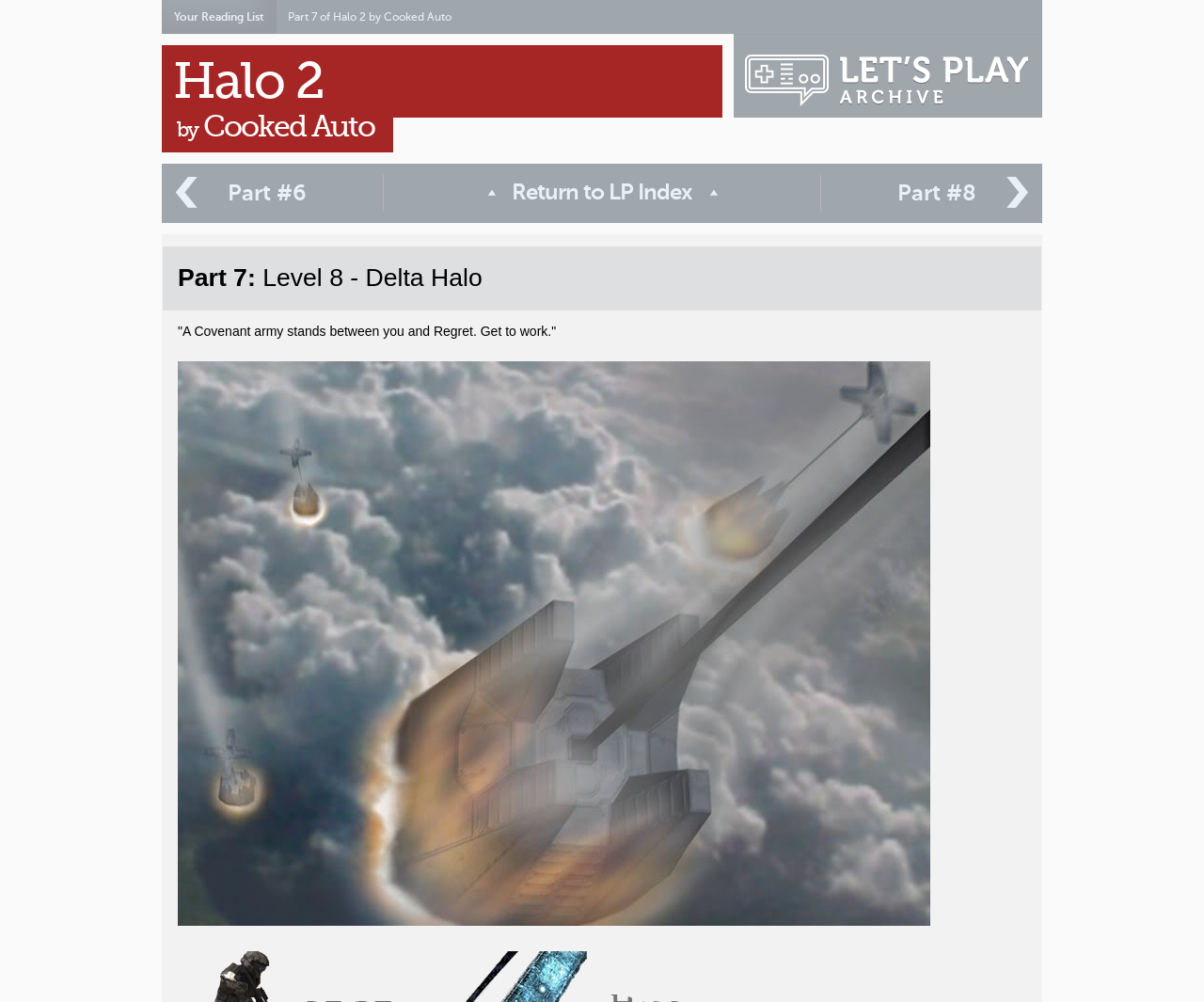What is the name of the current level?
Answer the question with as much detail as possible.

The name of the current level can be found in the heading element 'Part 7: Level 8 - Delta Halo' with bounding box coordinates [0.135, 0.246, 0.865, 0.31].